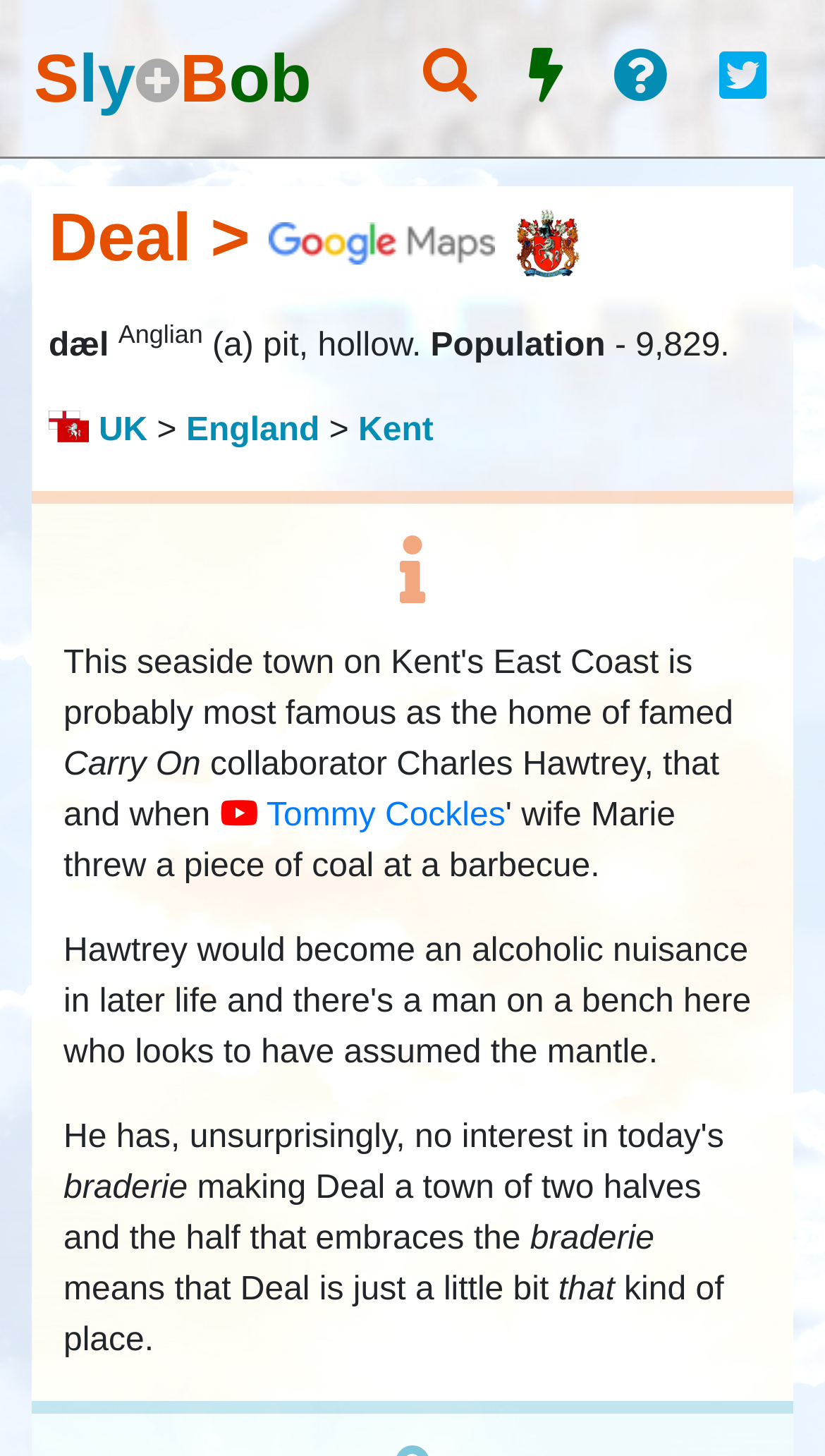Using the provided element description, identify the bounding box coordinates as (top-left x, top-left y, bottom-right x, bottom-right y). Ensure all values are between 0 and 1. Description: SlyBob

[0.041, 0.012, 0.378, 0.096]